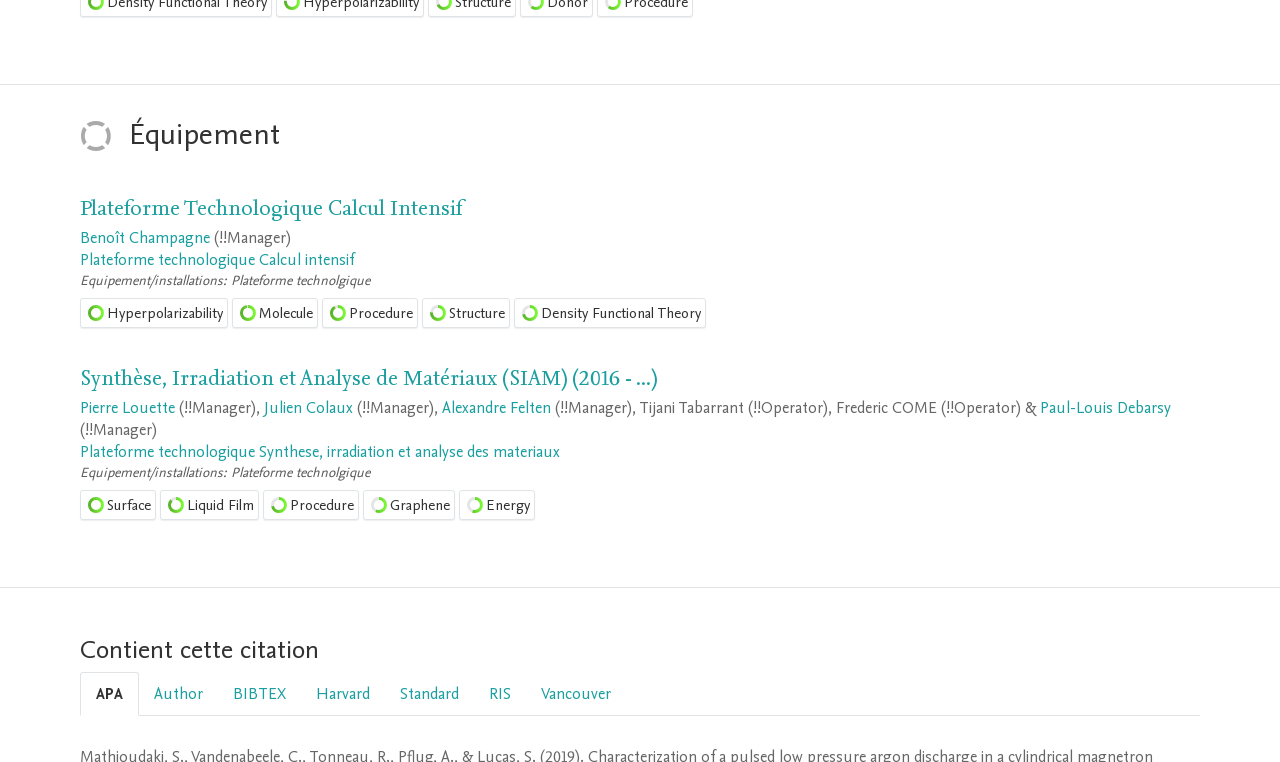Determine the bounding box for the UI element described here: "GALLERY".

None